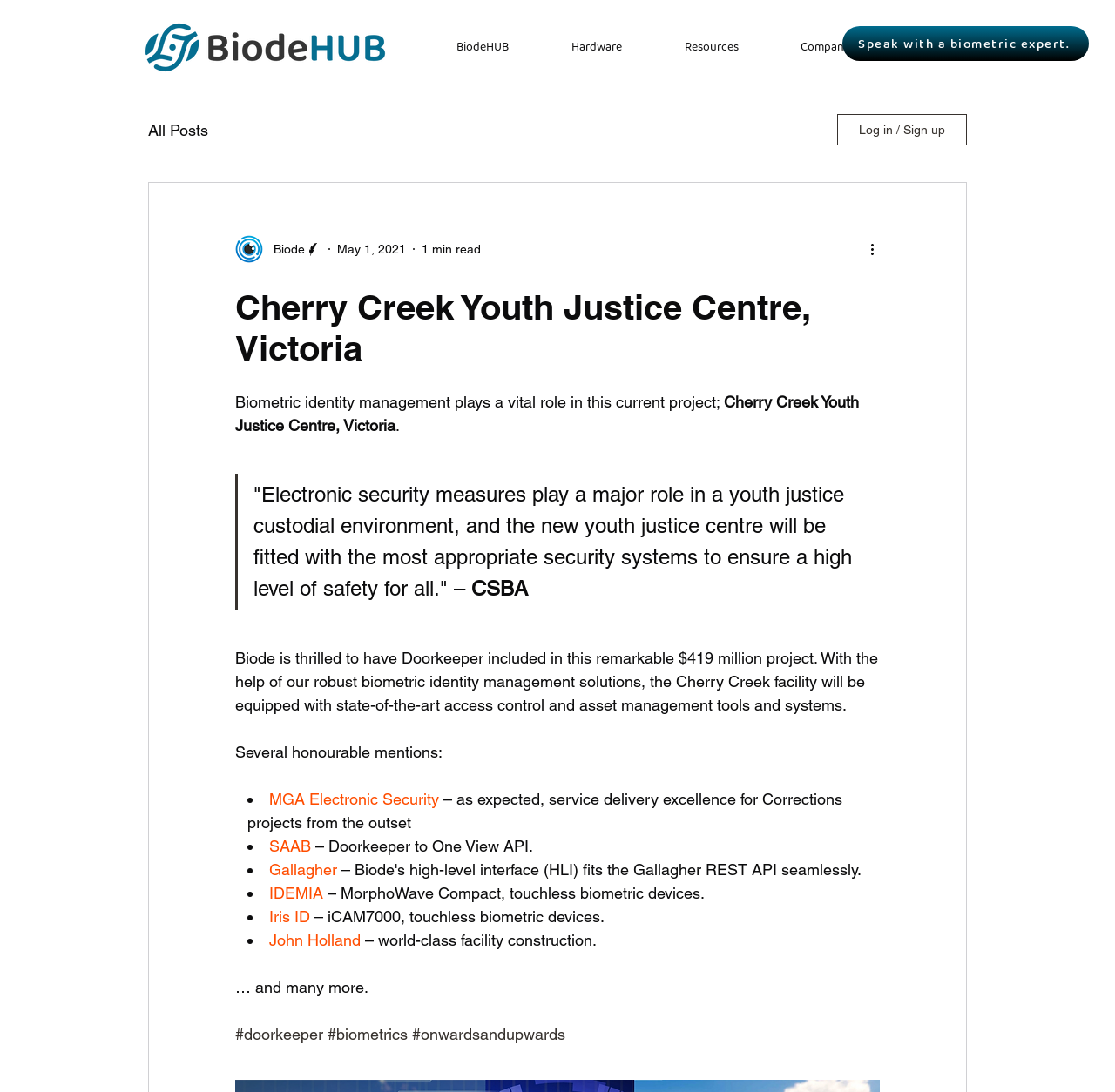Determine the heading of the webpage and extract its text content.

Cherry Creek Youth Justice Centre, Victoria